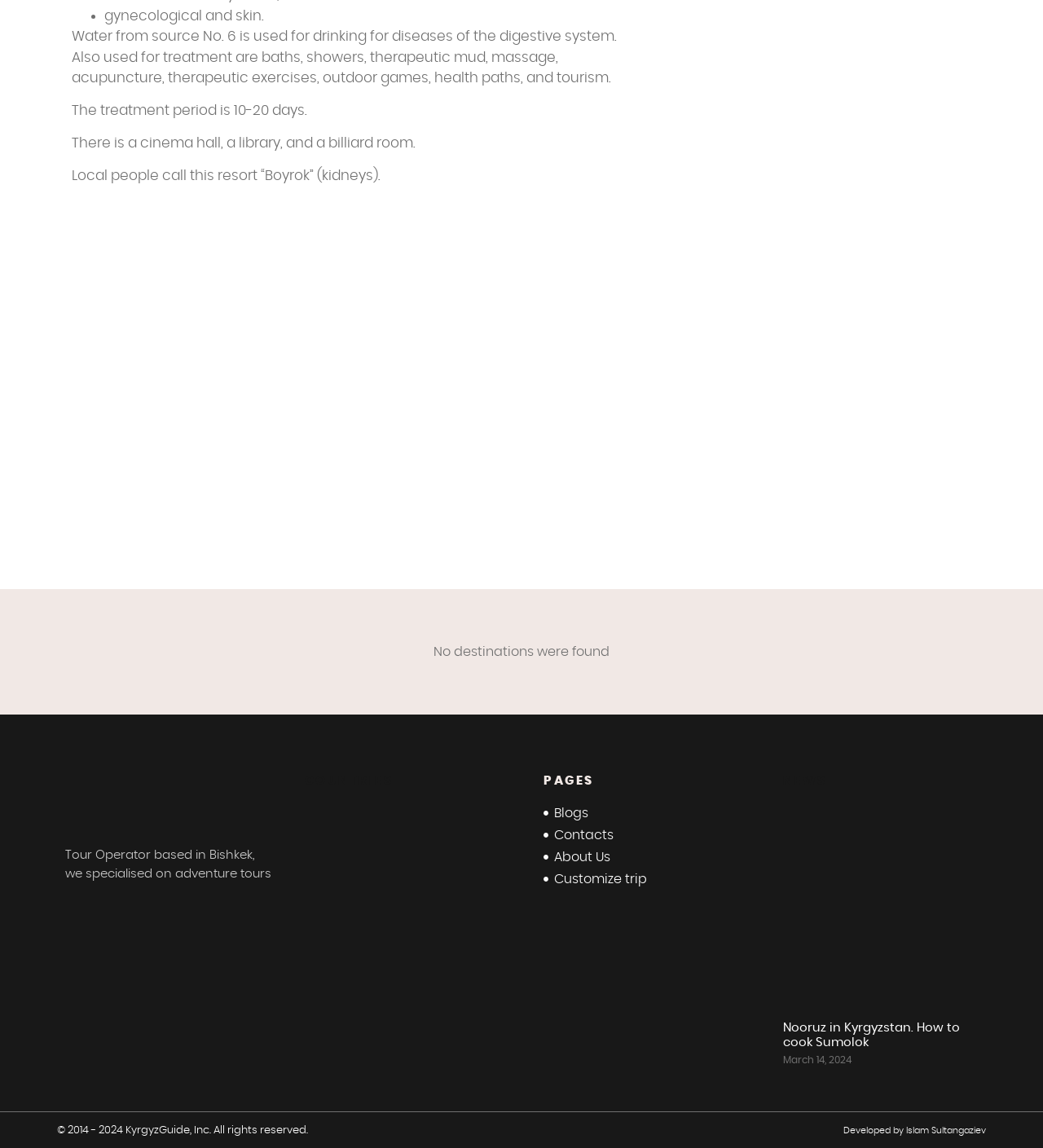Please predict the bounding box coordinates (top-left x, top-left y, bottom-right x, bottom-right y) for the UI element in the screenshot that fits the description: About Us

[0.521, 0.738, 0.719, 0.755]